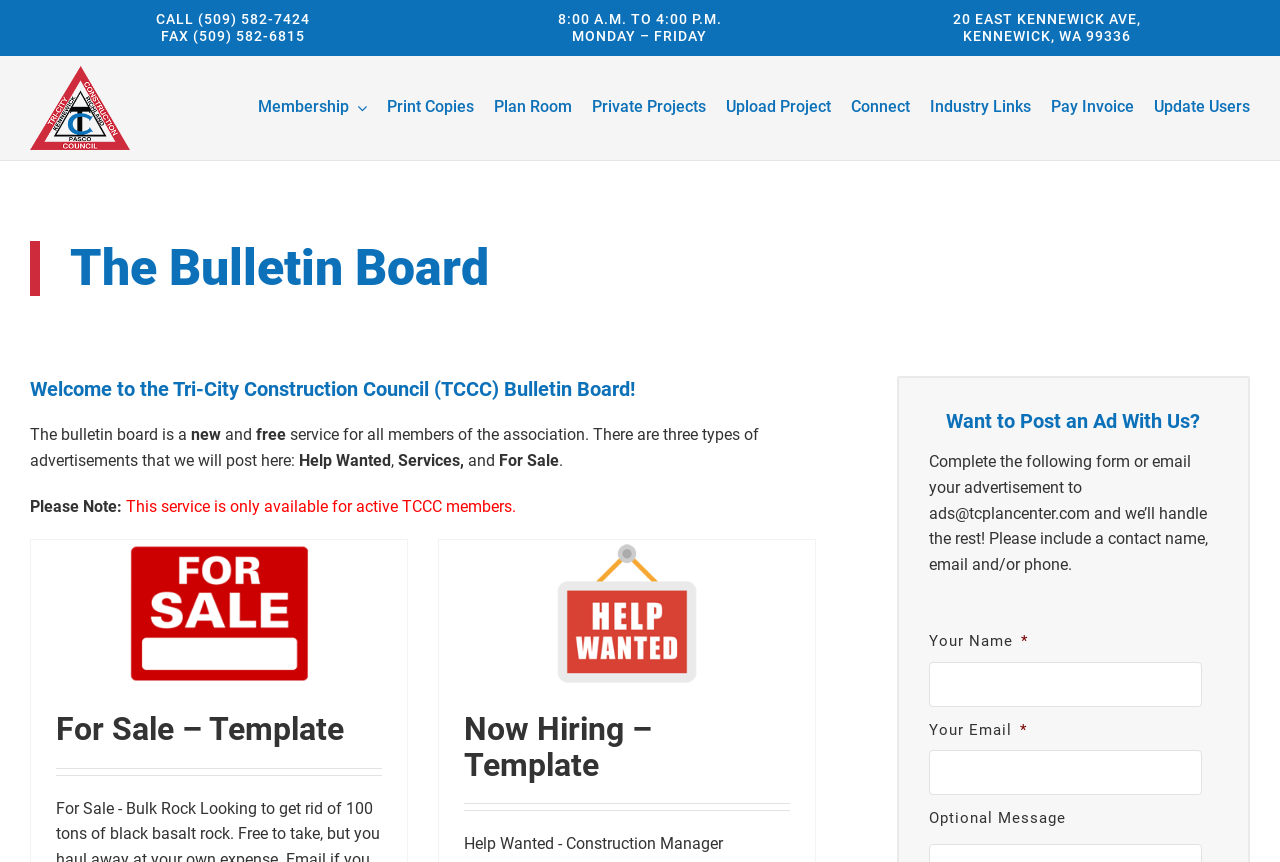Point out the bounding box coordinates of the section to click in order to follow this instruction: "Call the phone number".

[0.122, 0.013, 0.242, 0.031]